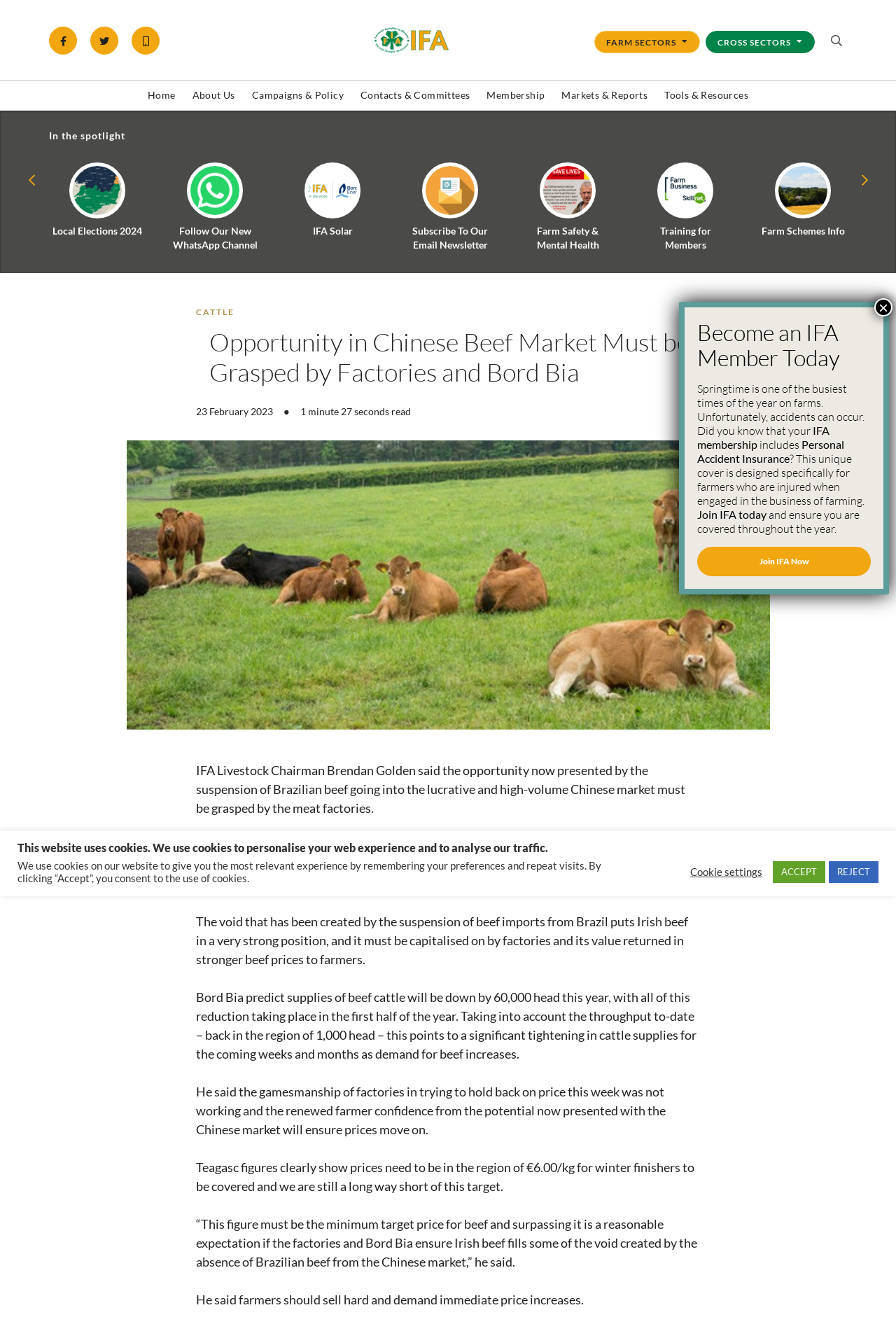What is the predicted reduction in beef cattle supplies this year?
Please give a detailed answer to the question using the information shown in the image.

According to the webpage content, Bord Bia predict supplies of beef cattle will be down by 60,000 head this year, with all of this reduction taking place in the first half of the year.